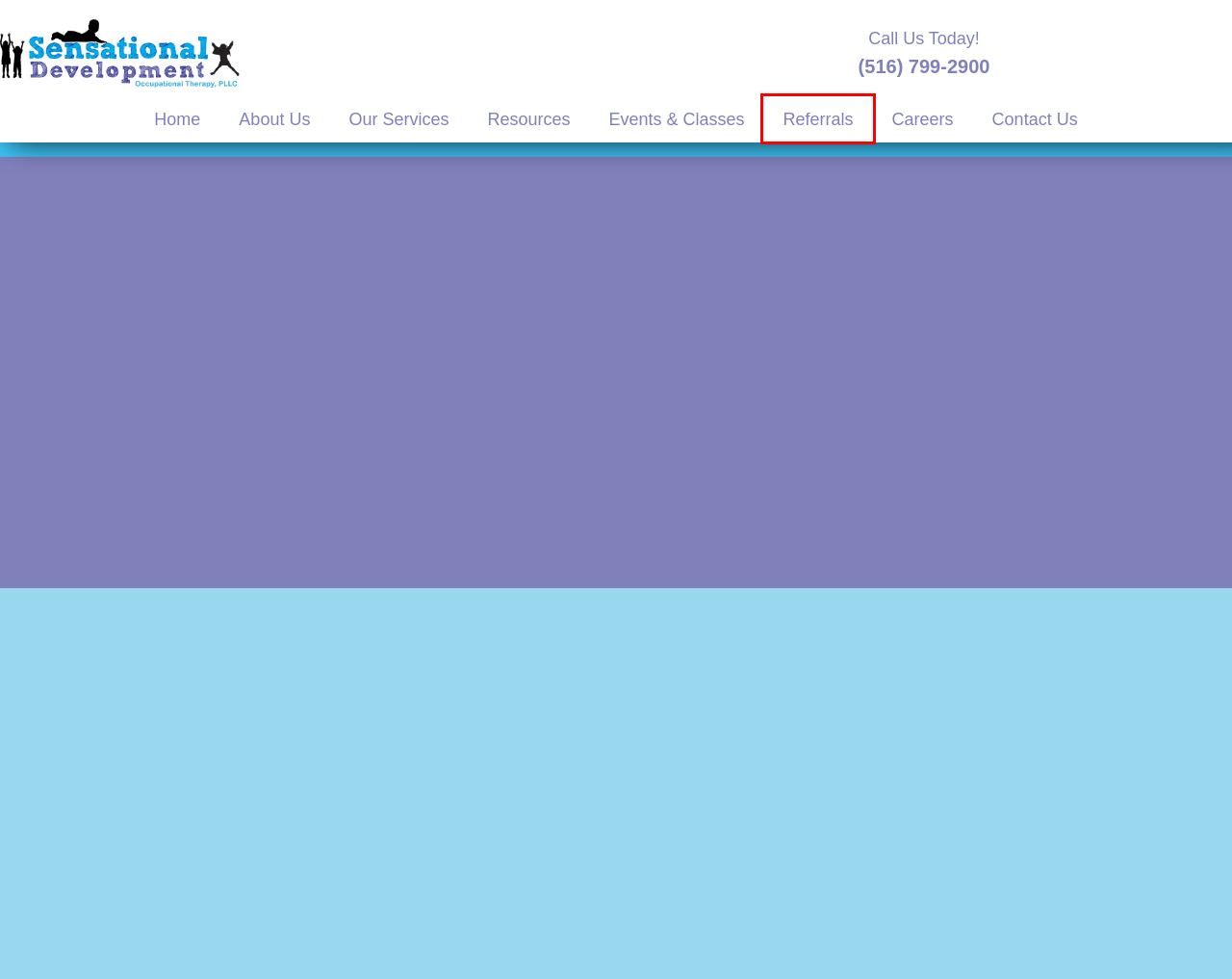A screenshot of a webpage is provided, featuring a red bounding box around a specific UI element. Identify the webpage description that most accurately reflects the new webpage after interacting with the selected element. Here are the candidates:
A. Pediatric Occupational Therapy Near Me in Massapequa & East Northport, NY
B. Pediatric Therapy Events & Classes | Sensational Development
C. Contact Sensational Development in Massapequa & East Northport, NY
D. Sensational Development Blog | Pediatric Therapy News
E. Referrals | Sensational Development
F. Staff Policies & Forms | Sensational Development
G. About Sensational Development in Massapequa & East Northport, NY
H. Pediatric Therapy Evaluations Near Me in Massapequa & East Northport, NY

E